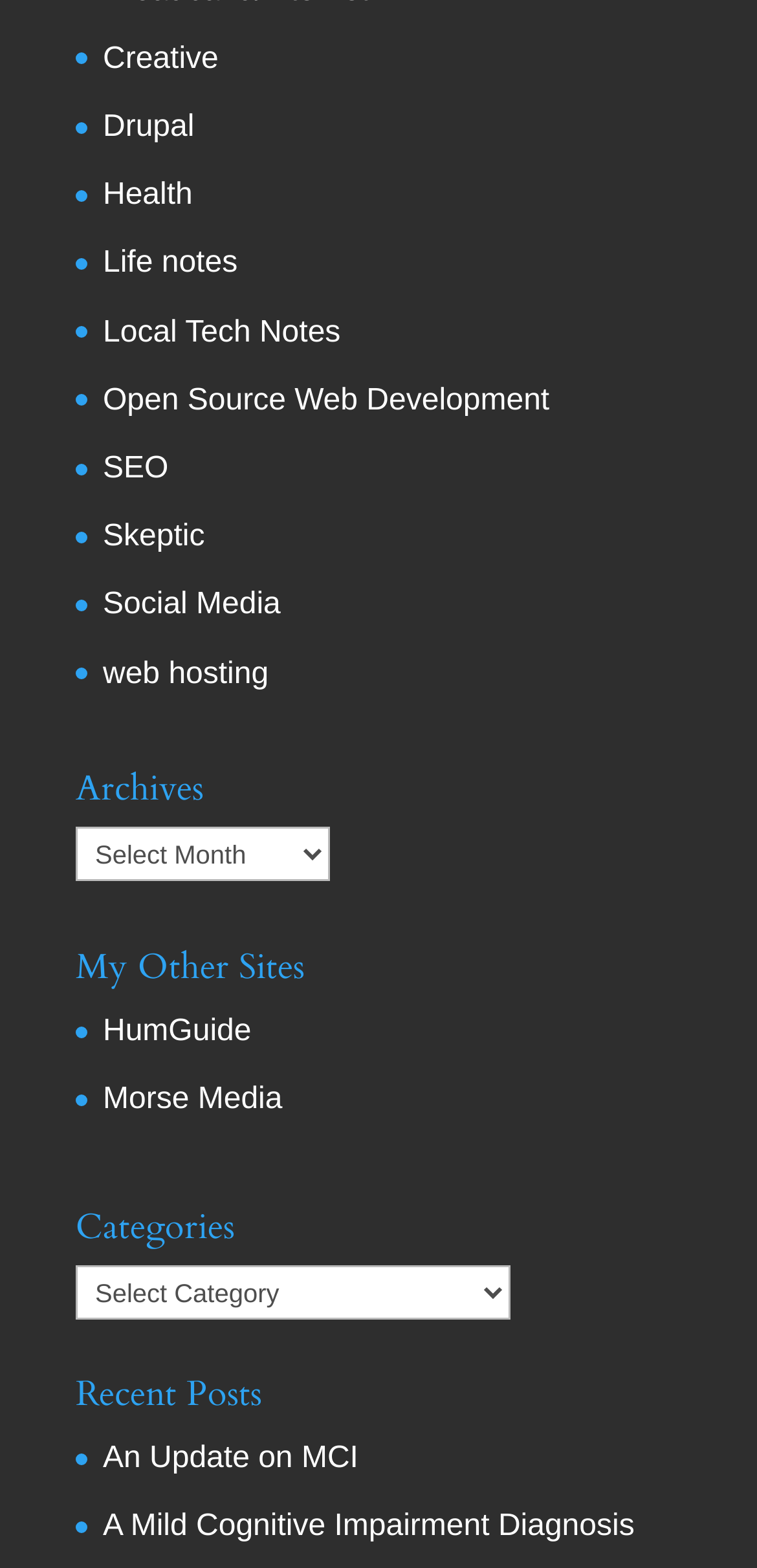Based on the image, give a detailed response to the question: Where are the archives located?

By analyzing the bounding box coordinates of the 'Archives' heading and combobox elements, I determined that they are located near the top of the page and towards the right side.